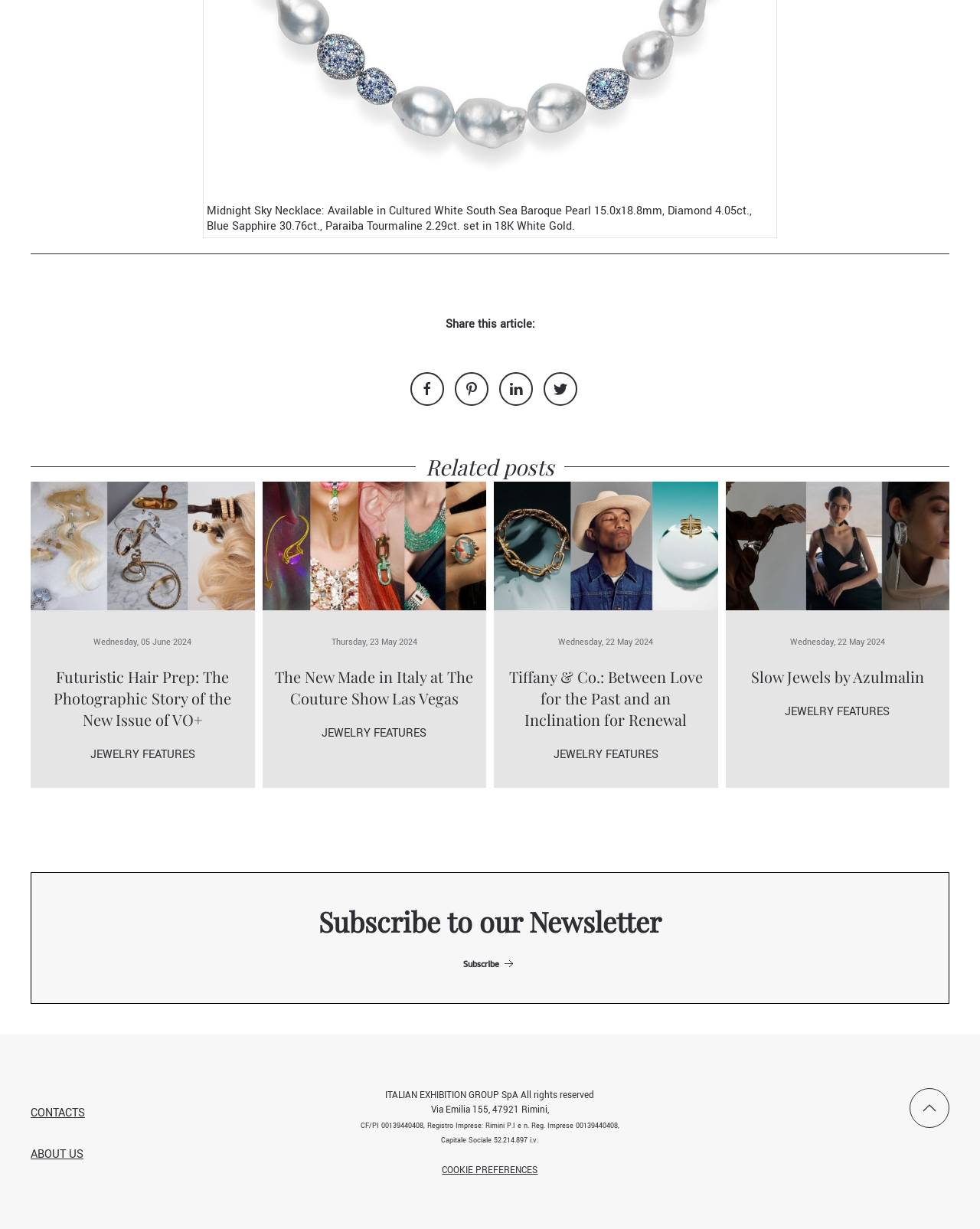Using the information in the image, give a detailed answer to the following question: What is the purpose of the section 'Subscribe to our Newsletter'?

The section 'Subscribe to our Newsletter' contains a link to subscribe, indicating that its purpose is to allow users to subscribe to the newsletter.